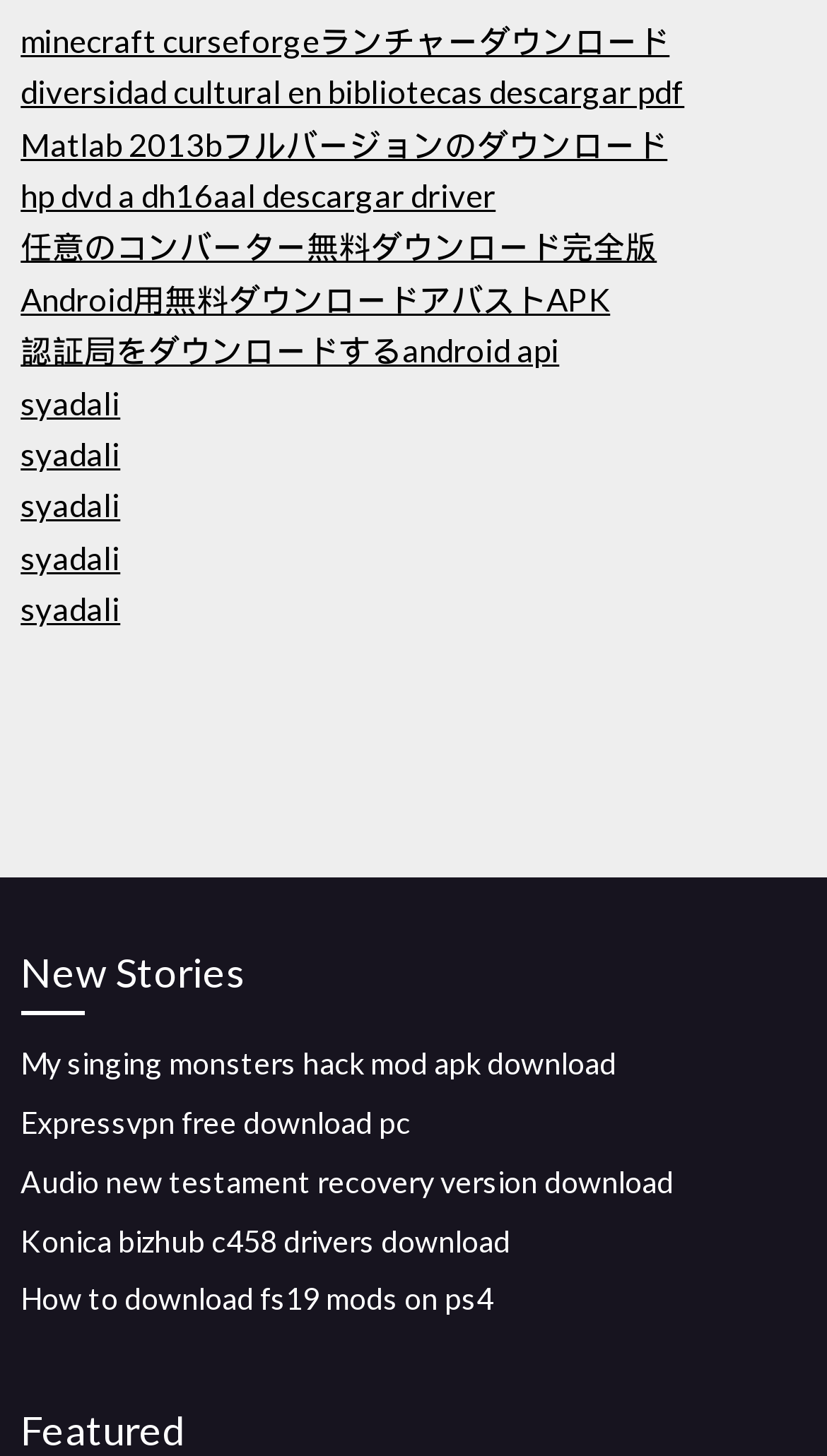Determine the bounding box coordinates of the section I need to click to execute the following instruction: "Read about Diversidad Cultural en Bibliotecas". Provide the coordinates as four float numbers between 0 and 1, i.e., [left, top, right, bottom].

[0.025, 0.05, 0.828, 0.076]